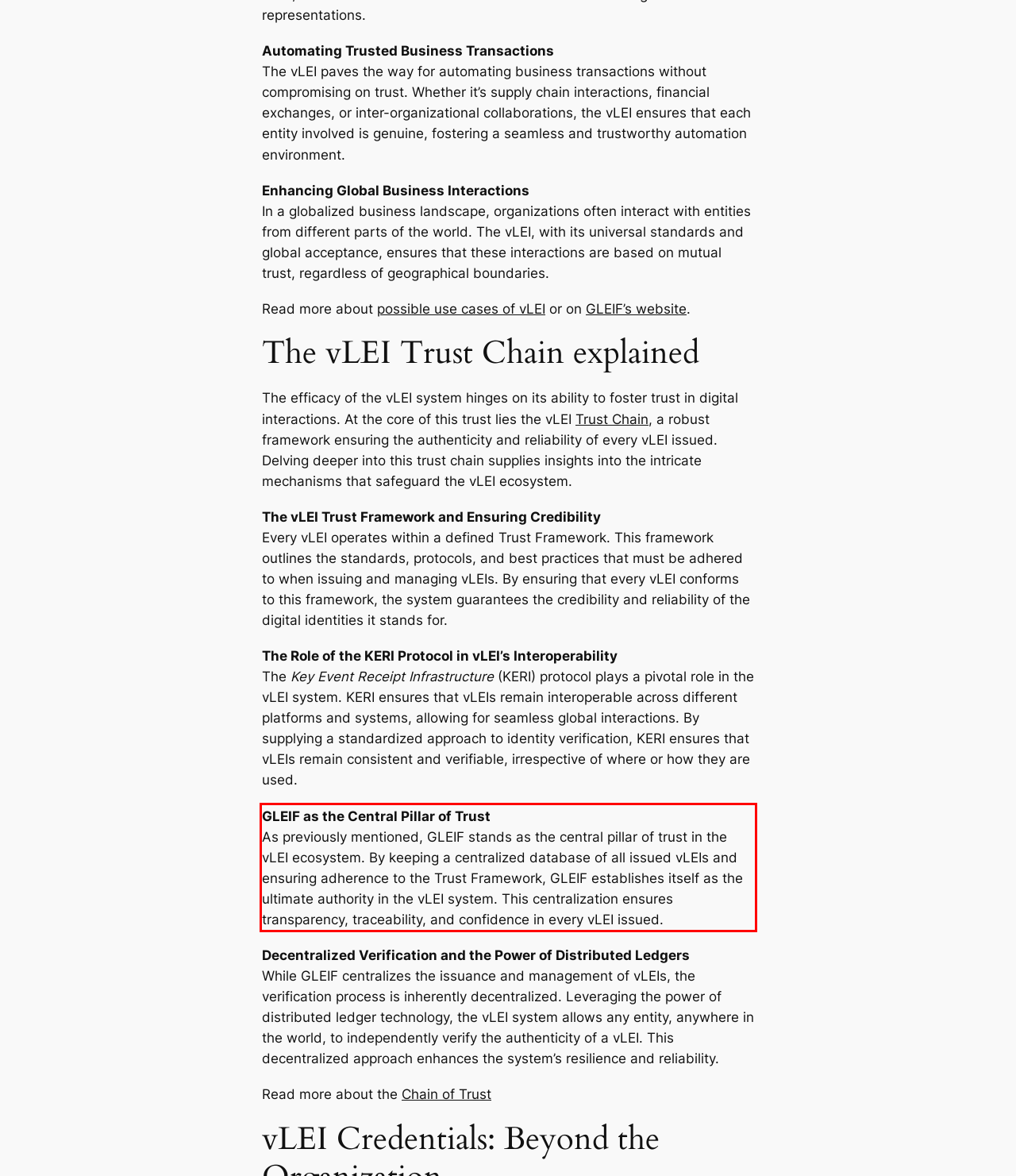You have a screenshot of a webpage with a UI element highlighted by a red bounding box. Use OCR to obtain the text within this highlighted area.

GLEIF as the Central Pillar of Trust As previously mentioned, GLEIF stands as the central pillar of trust in the vLEI ecosystem. By keeping a centralized database of all issued vLEIs and ensuring adherence to the Trust Framework, GLEIF establishes itself as the ultimate authority in the vLEI system. This centralization ensures transparency, traceability, and confidence in every vLEI issued.